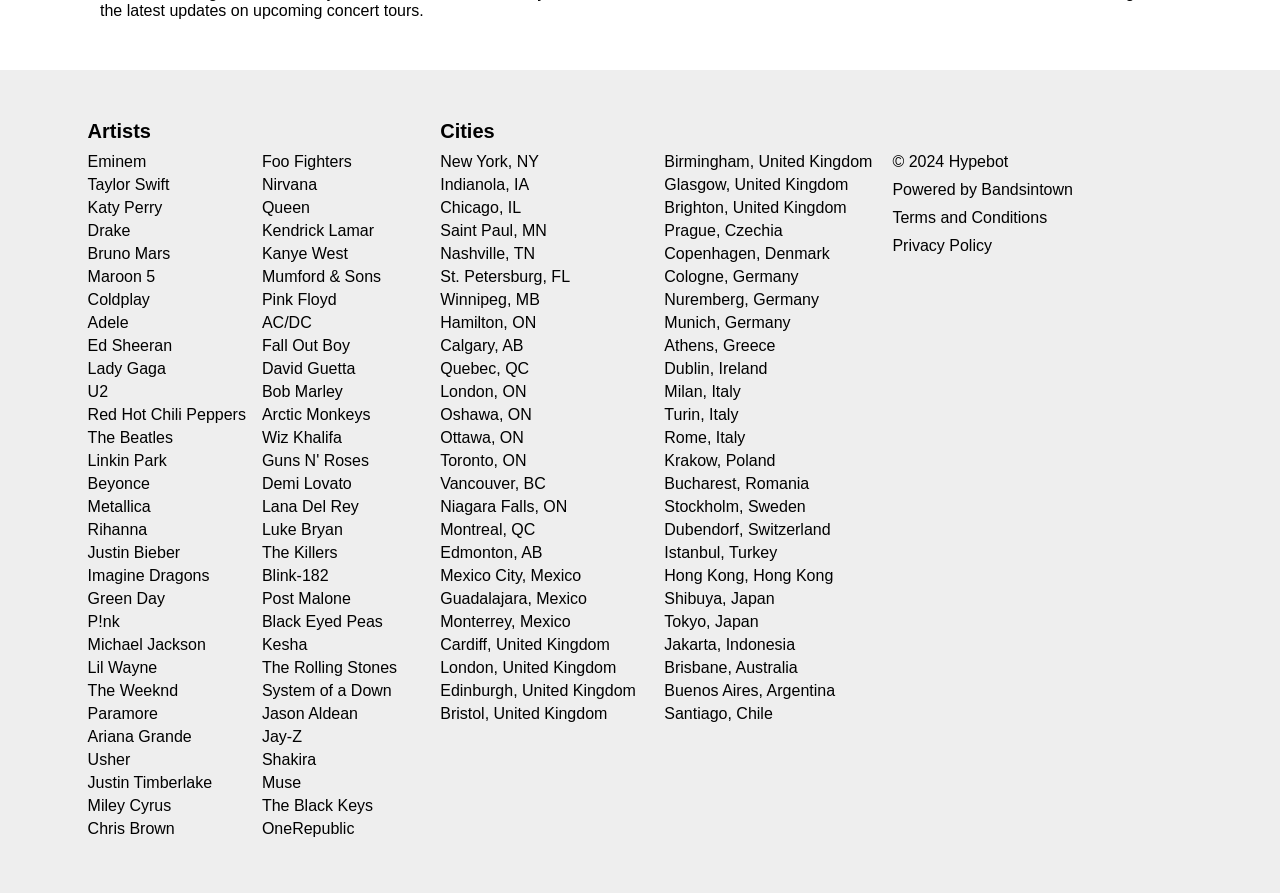Are there more artists or cities listed?
Please describe in detail the information shown in the image to answer the question.

We can compare the number of artists and cities listed by counting the links under the 'Artists' and 'Cities' static text. There are 65 artist links and 30 city links, so there are more artists listed.